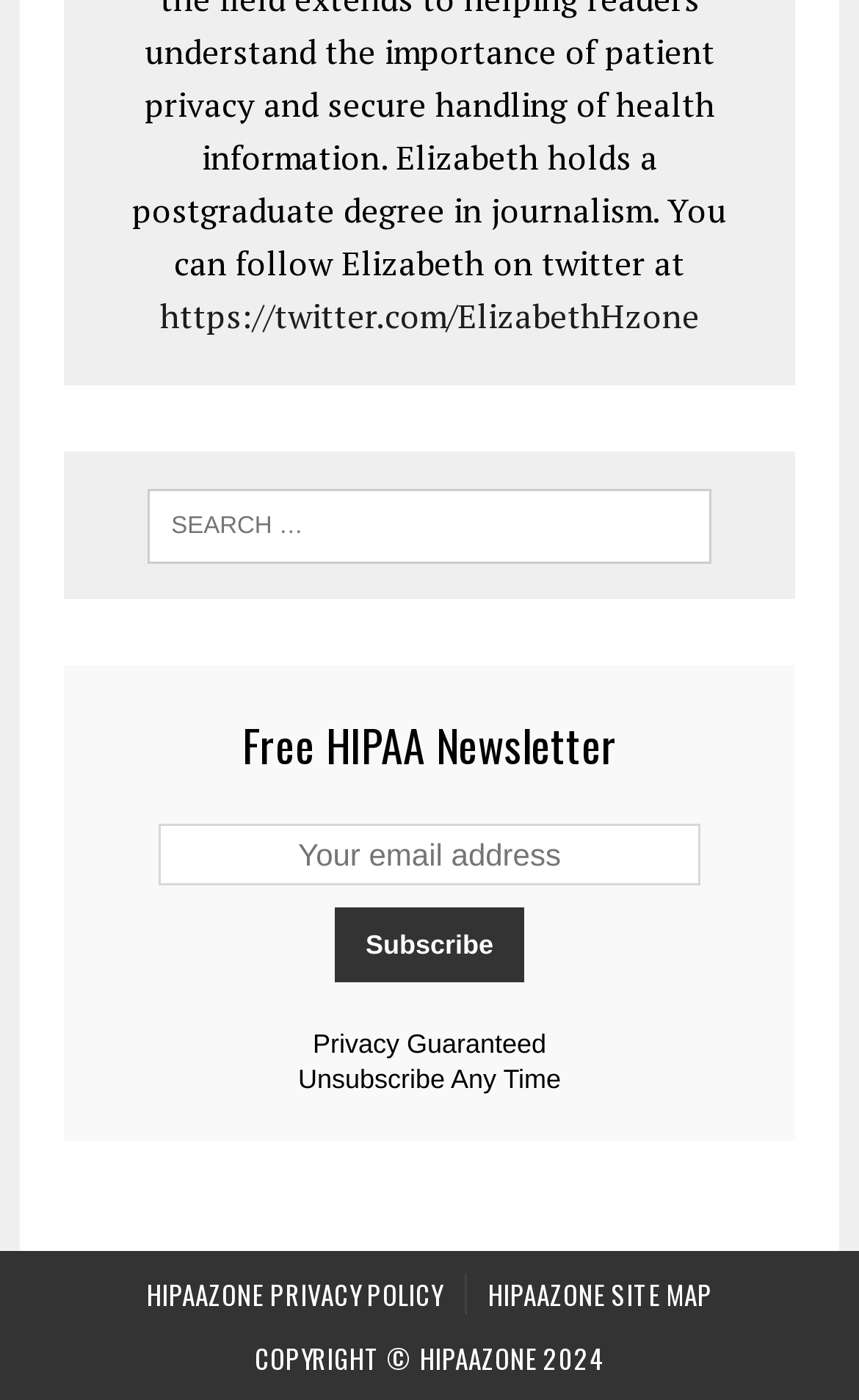Identify the bounding box coordinates for the UI element described as: "HIPAAzone Site Map". The coordinates should be provided as four floats between 0 and 1: [left, top, right, bottom].

[0.568, 0.909, 0.829, 0.94]